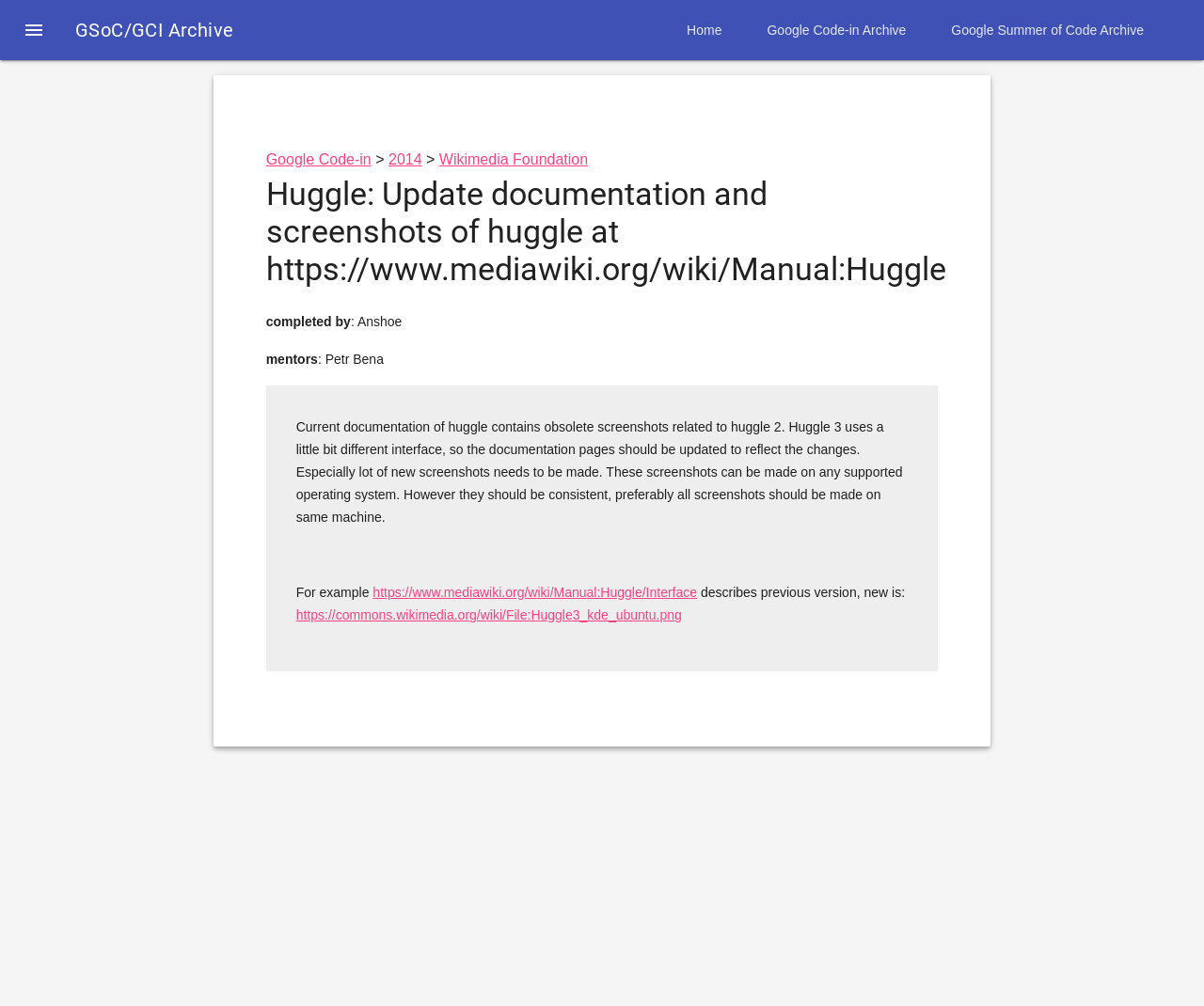Construct a thorough caption encompassing all aspects of the webpage.

The webpage is about a task for Google Code-in 2014, specifically for the Wikimedia Foundation organization, titled "Huggle: Update documentation and screenshots of huggle at https://www.mediawiki.org/wiki/Manual:Huggle". 

At the top left corner, there is a button with an icon. Next to it, there is a static text "GSoC/GCI Archive". On the top right corner, there are three links: "Home", "Google Code-in Archive", and "Google Summer of Code Archive". 

Below these links, there are four links in a row: "Google Code-in", "2014", "Wikimedia Foundation", and a heading that repeats the task title. 

Under the heading, there is a section that displays information about the task, including the status "completed by" with the name "Anshoe", and "mentors" with the name "Petr Bena". 

The main content of the webpage is a description of the task, which explains that the current documentation of huggle contains obsolete screenshots and needs to be updated to reflect the changes in the interface. The description also mentions that new screenshots are needed, and they should be consistent and preferably made on the same machine. 

There are two links within the description: one points to the manual page of huggle, and the other points to an image of huggle 3 on Wikimedia Commons.